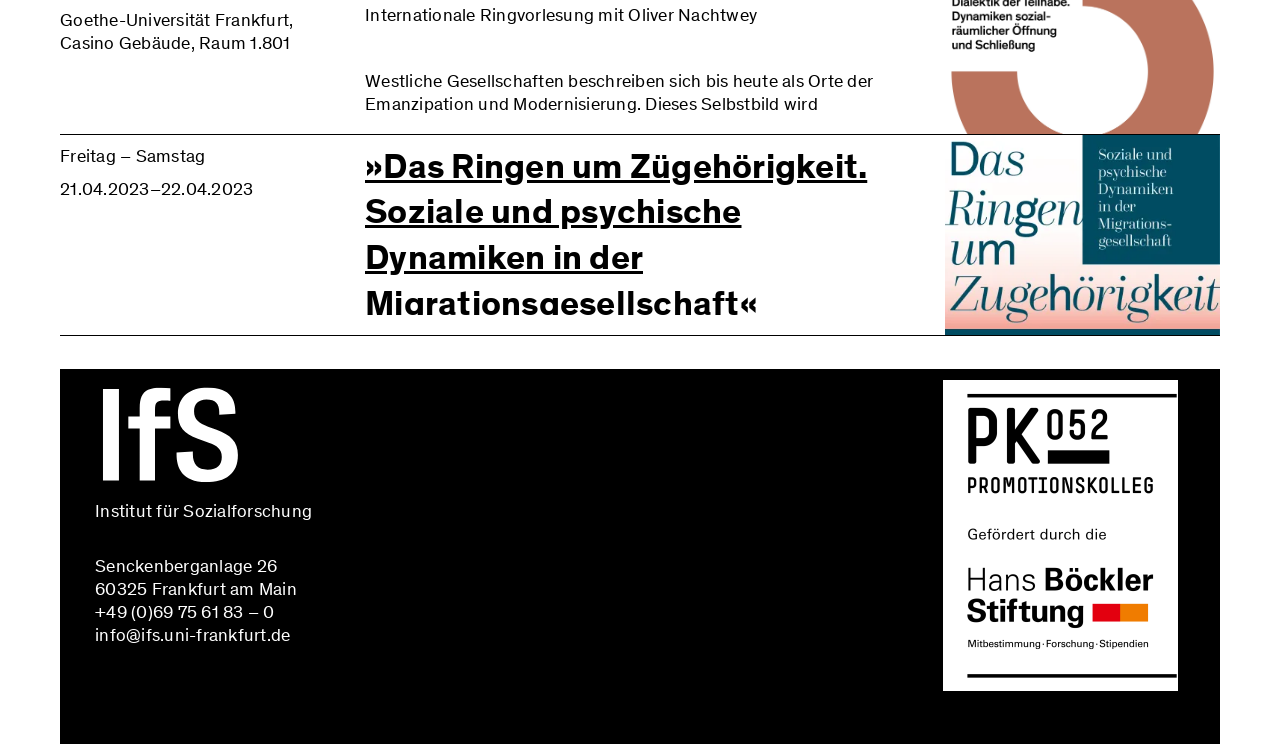Please give a one-word or short phrase response to the following question: 
What is the name of the institute organizing the conference?

Institut für Sozialforschung